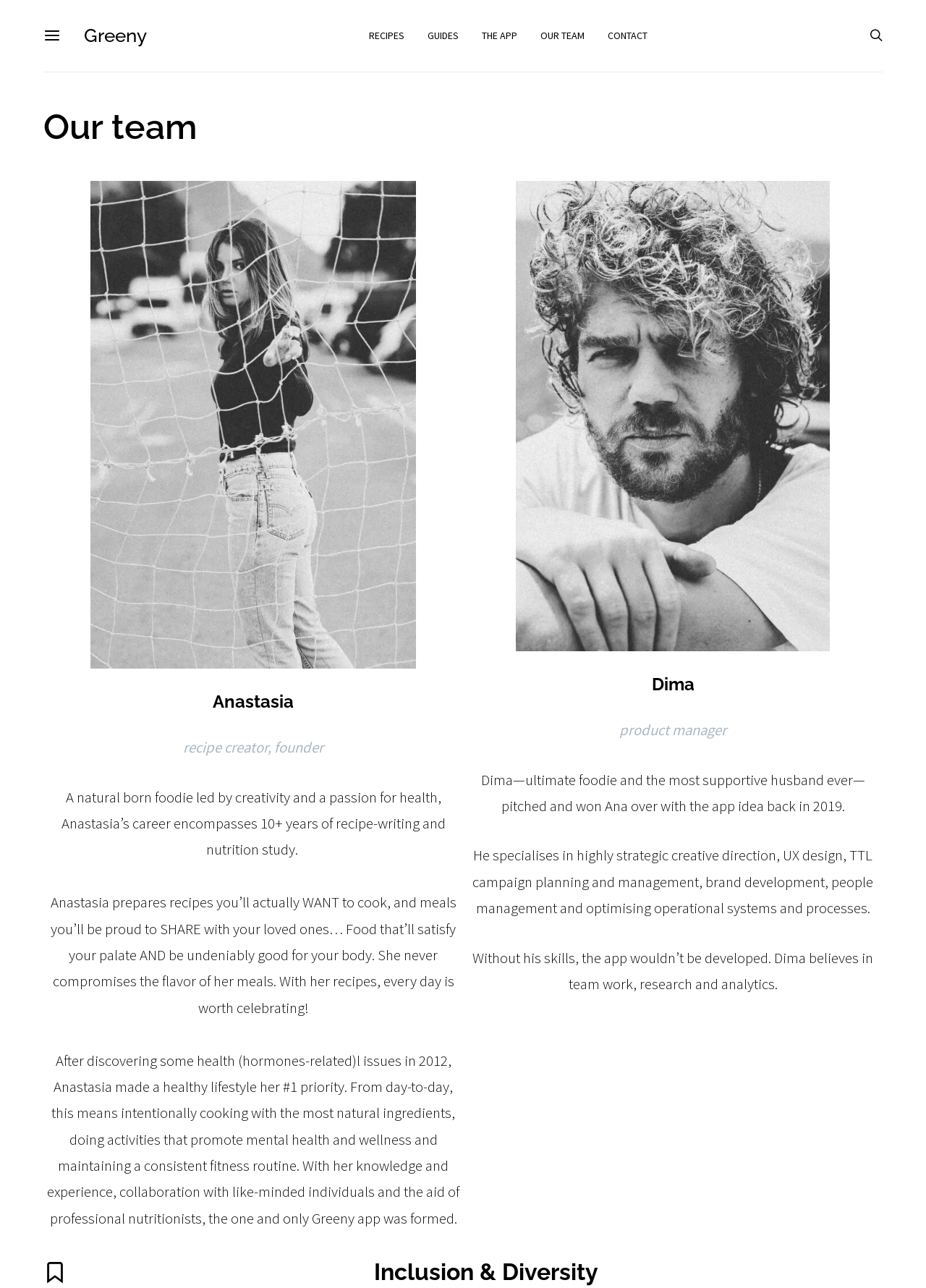Use a single word or phrase to answer this question: 
What is Anastasia's profession?

Recipe creator, founder